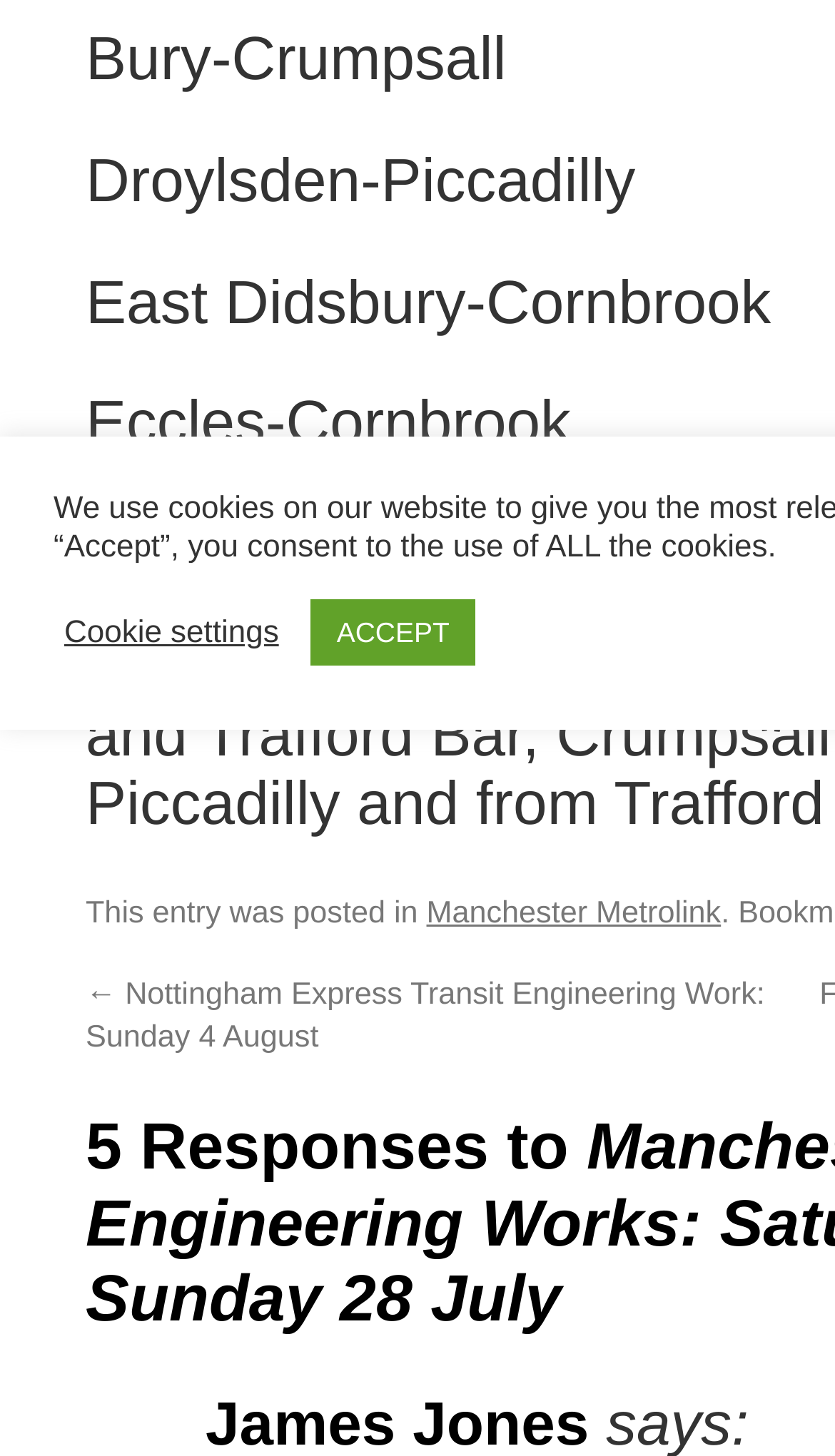Provide the bounding box coordinates of the UI element that matches the description: "Cookie settings".

[0.077, 0.421, 0.334, 0.448]